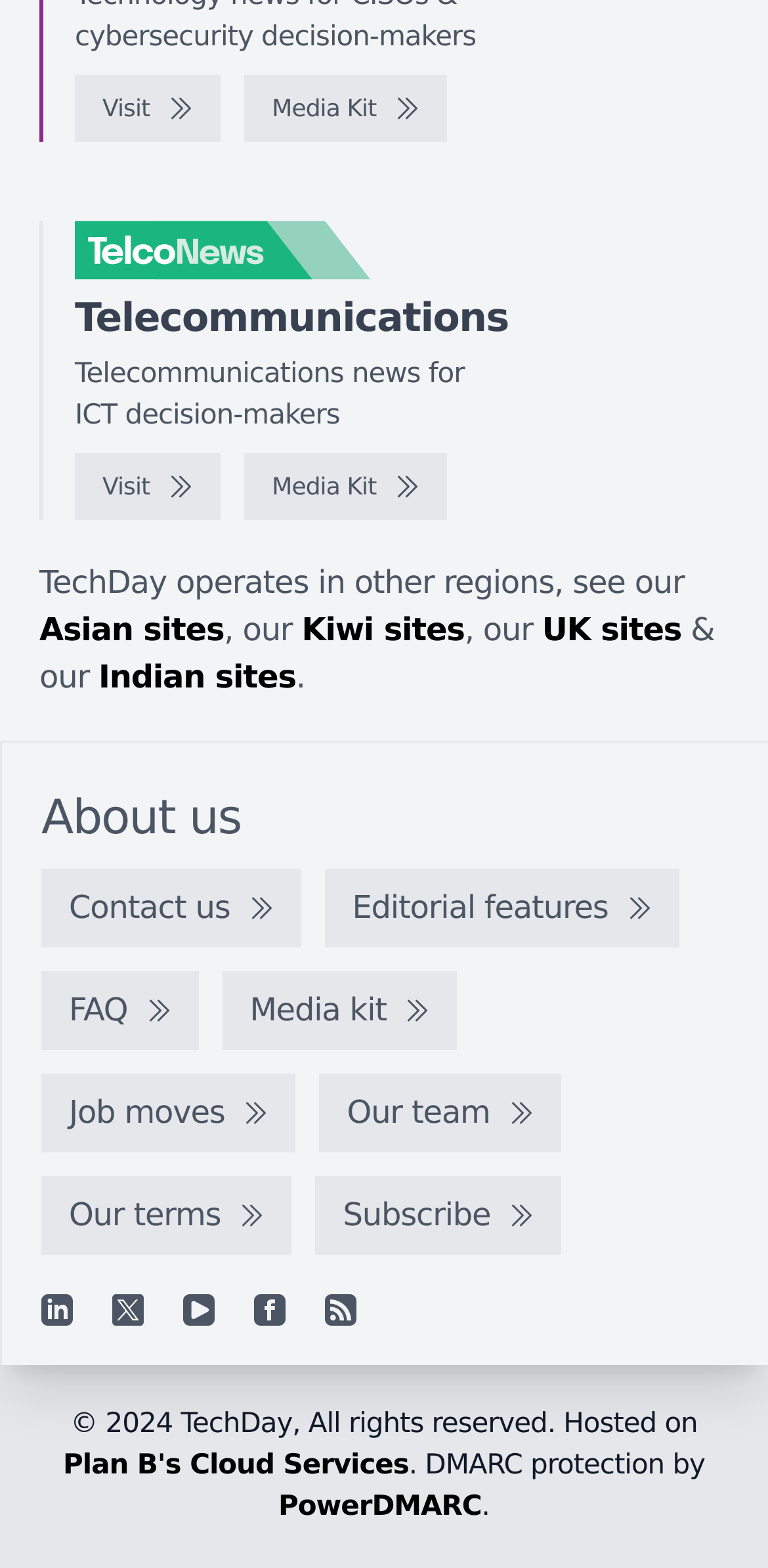Please find the bounding box coordinates for the clickable element needed to perform this instruction: "Follow on LinkedIn".

[0.054, 0.825, 0.095, 0.845]